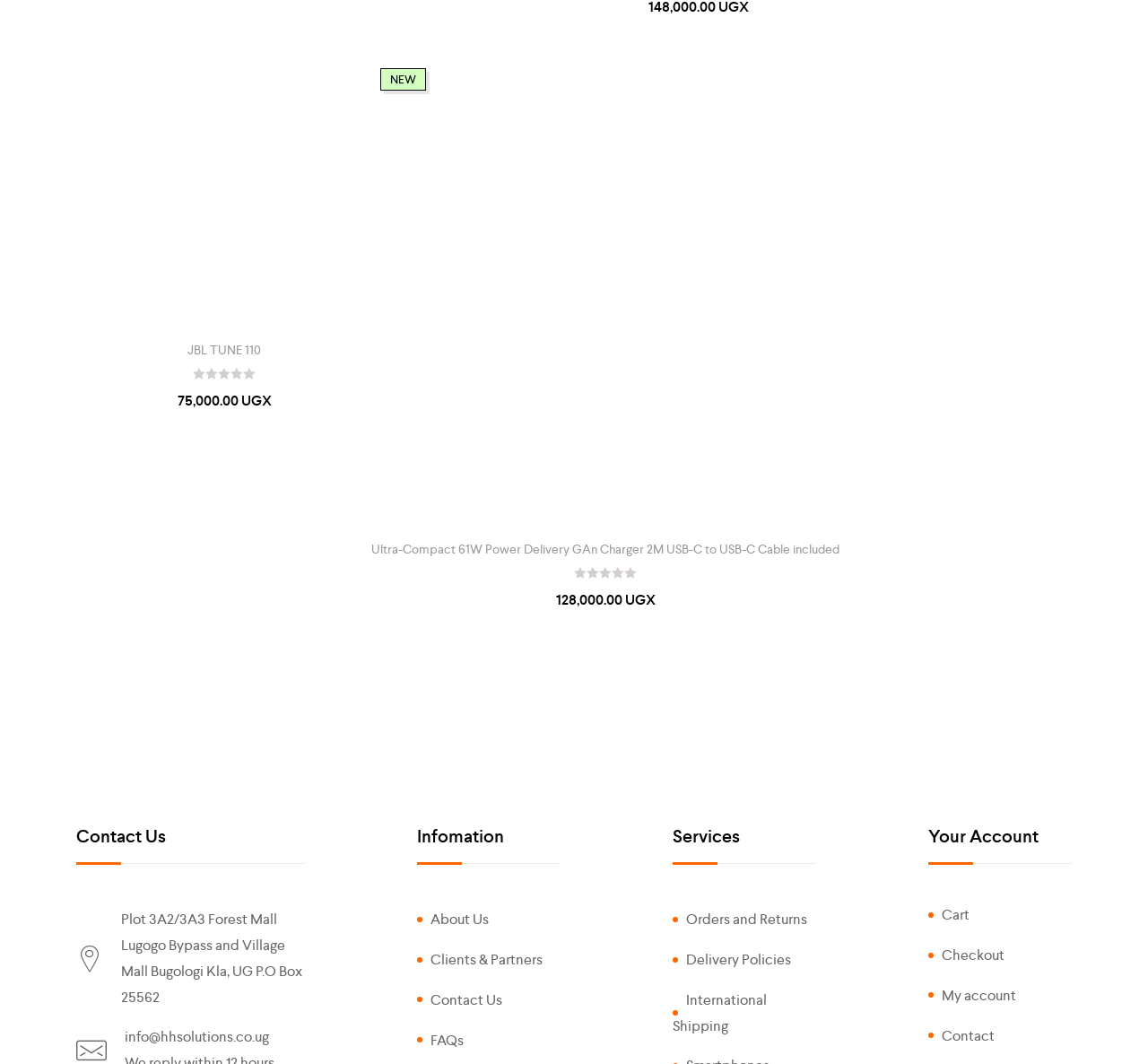Please identify the bounding box coordinates of the clickable region that I should interact with to perform the following instruction: "Go to About Us". The coordinates should be expressed as four float numbers between 0 and 1, i.e., [left, top, right, bottom].

[0.363, 0.855, 0.426, 0.873]